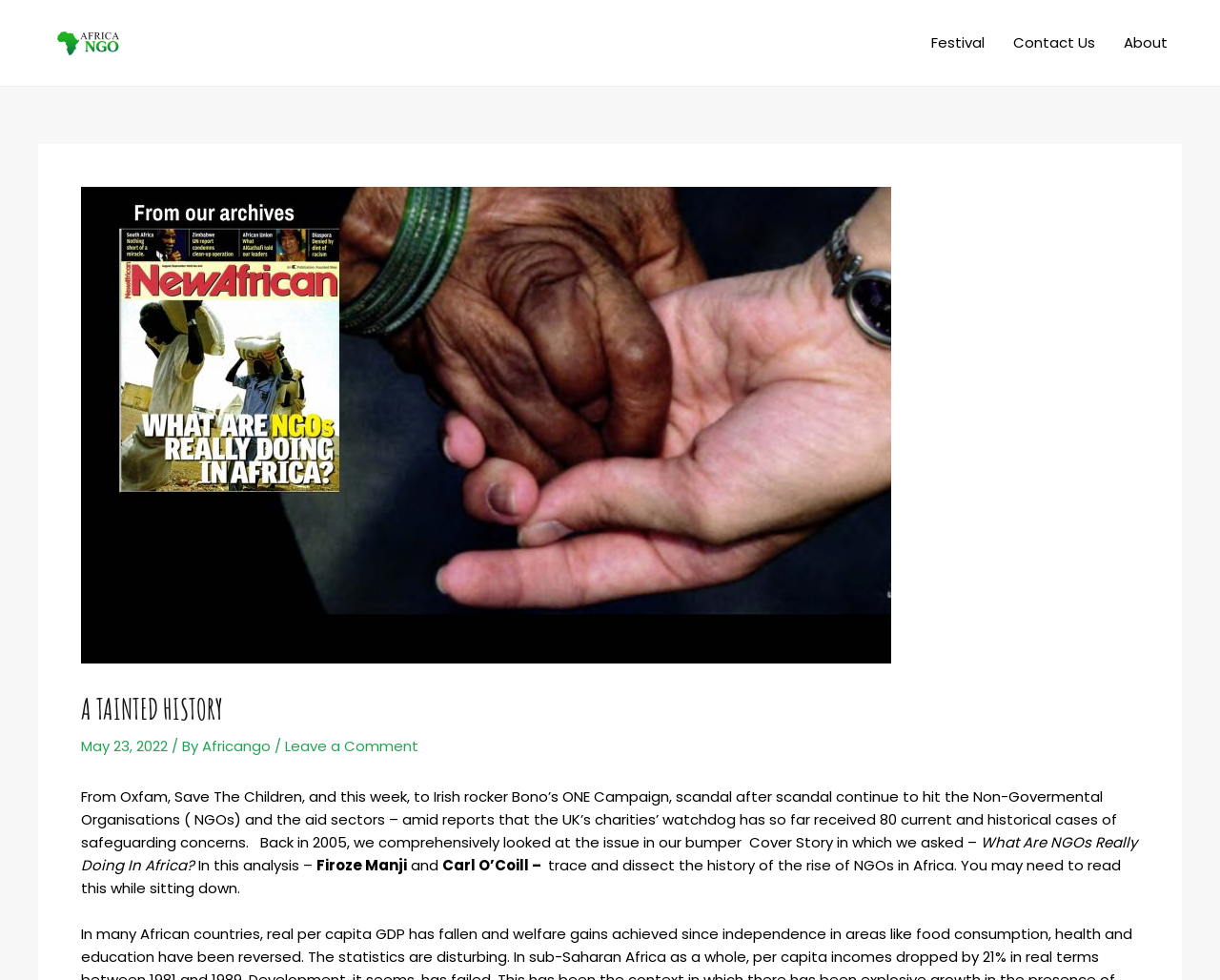Who are the authors of the analysis?
Using the image, provide a concise answer in one word or a short phrase.

Firoze Manji and Carl O’Coill